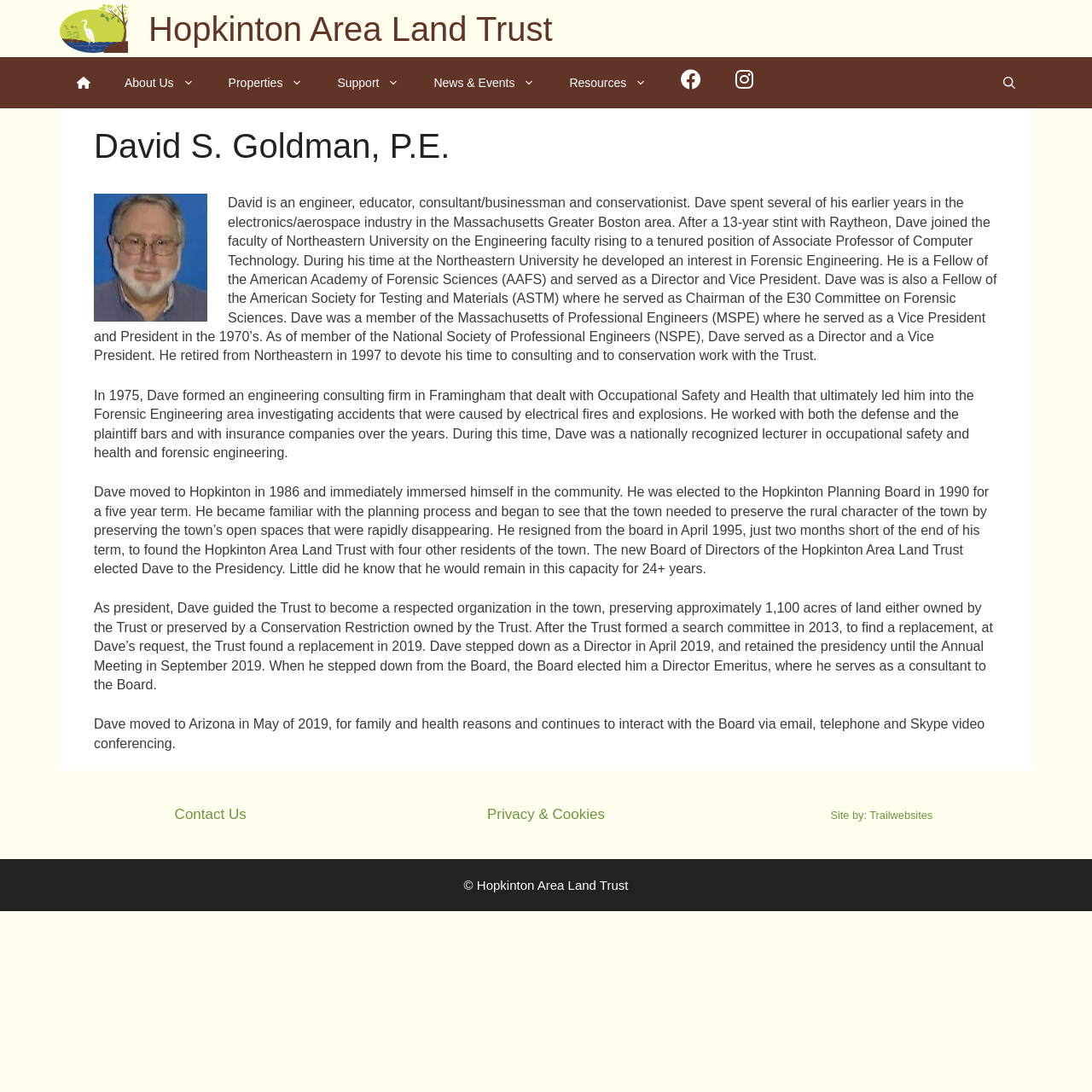Please provide a one-word or phrase answer to the question: 
Where did David move to in 2019?

Arizona